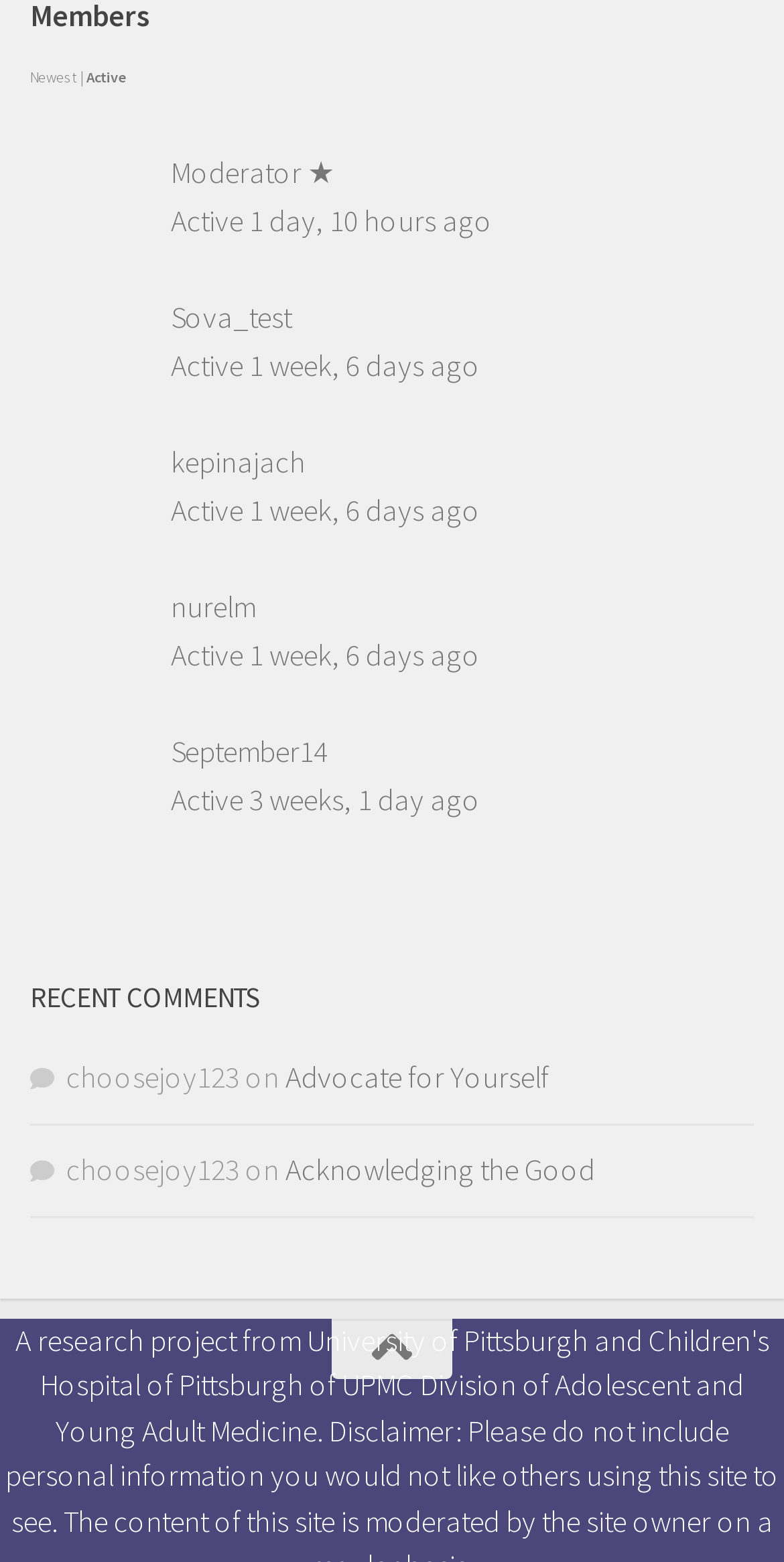Determine the bounding box coordinates for the element that should be clicked to follow this instruction: "Check the recent comment of September14". The coordinates should be given as four float numbers between 0 and 1, in the format [left, top, right, bottom].

[0.038, 0.51, 0.167, 0.535]